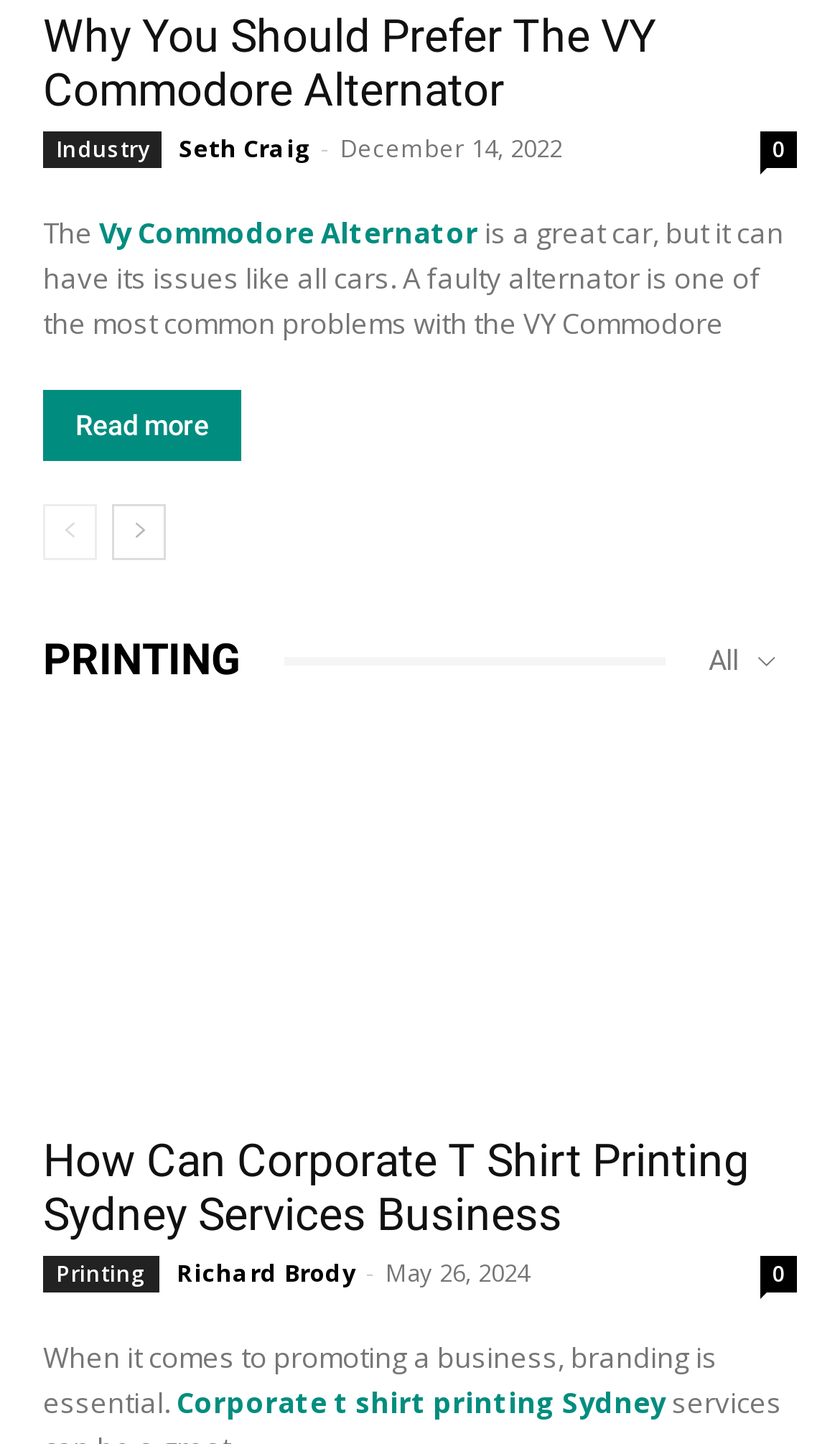Locate the bounding box coordinates of the area where you should click to accomplish the instruction: "View the article by Seth Craig".

[0.213, 0.092, 0.369, 0.114]